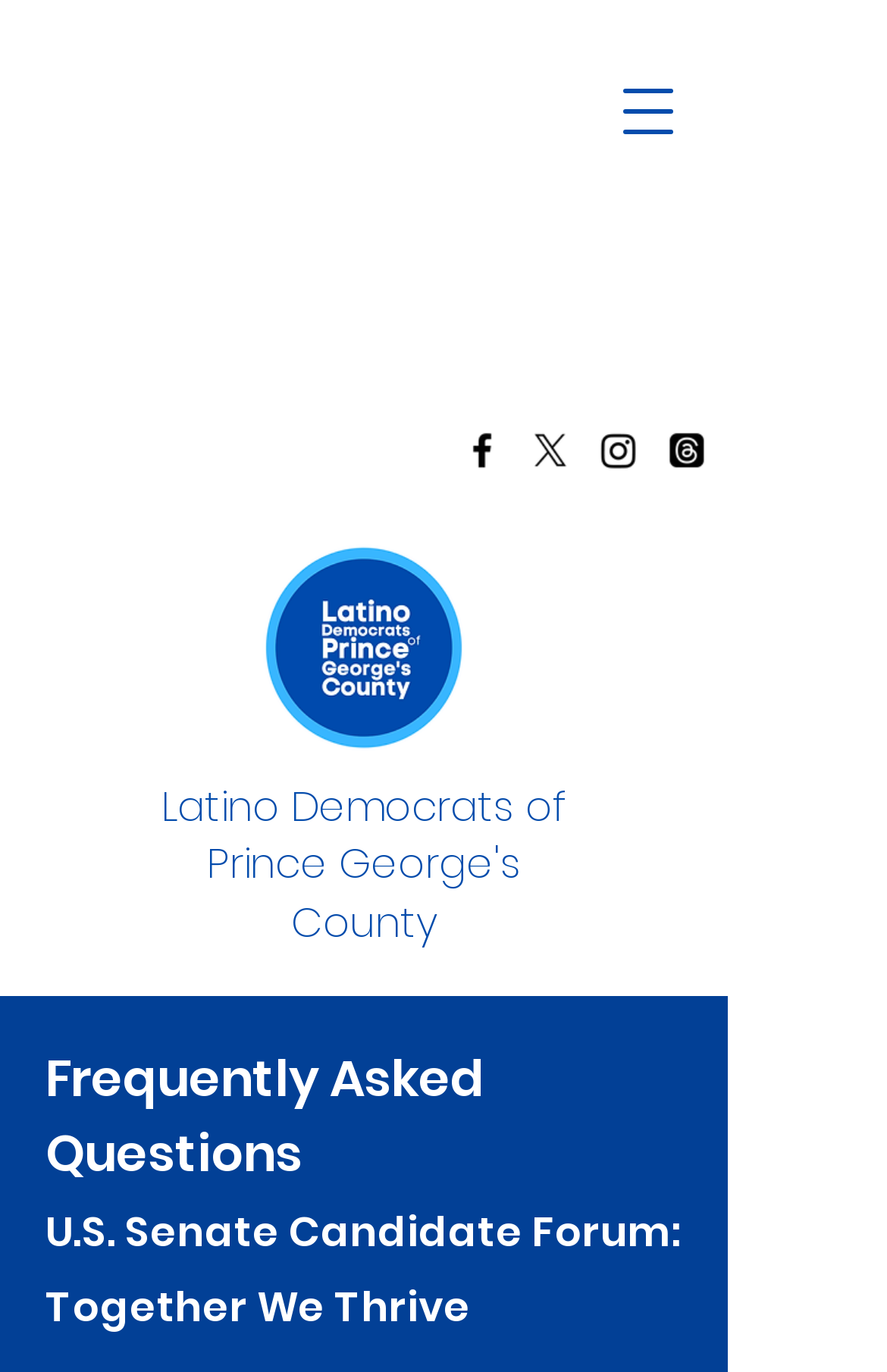What is the name of the organization?
By examining the image, provide a one-word or phrase answer.

Latino Democrats of Prince George's County